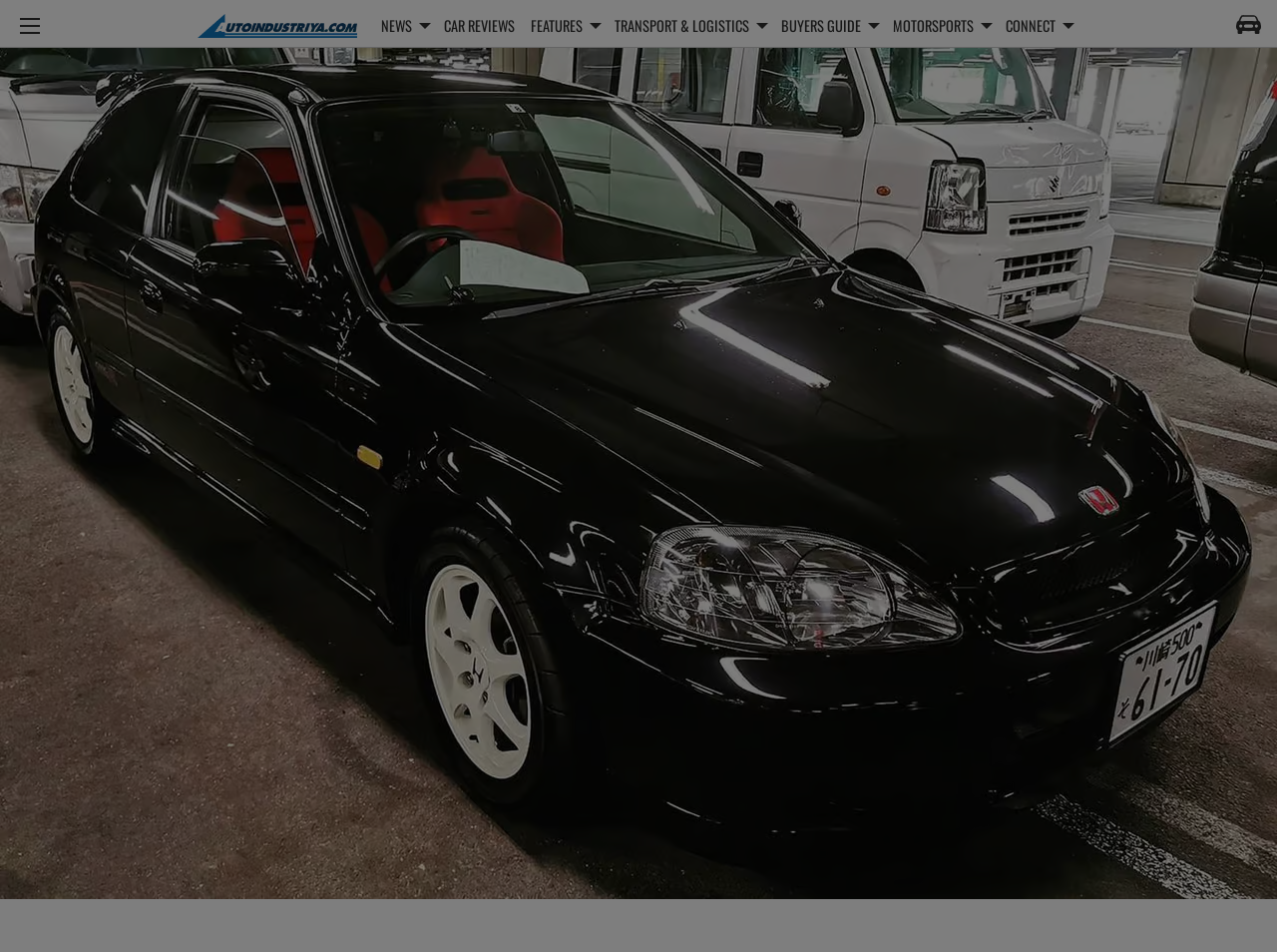Pinpoint the bounding box coordinates for the area that should be clicked to perform the following instruction: "Click on the AutoIndustriya logo".

[0.155, 0.015, 0.292, 0.04]